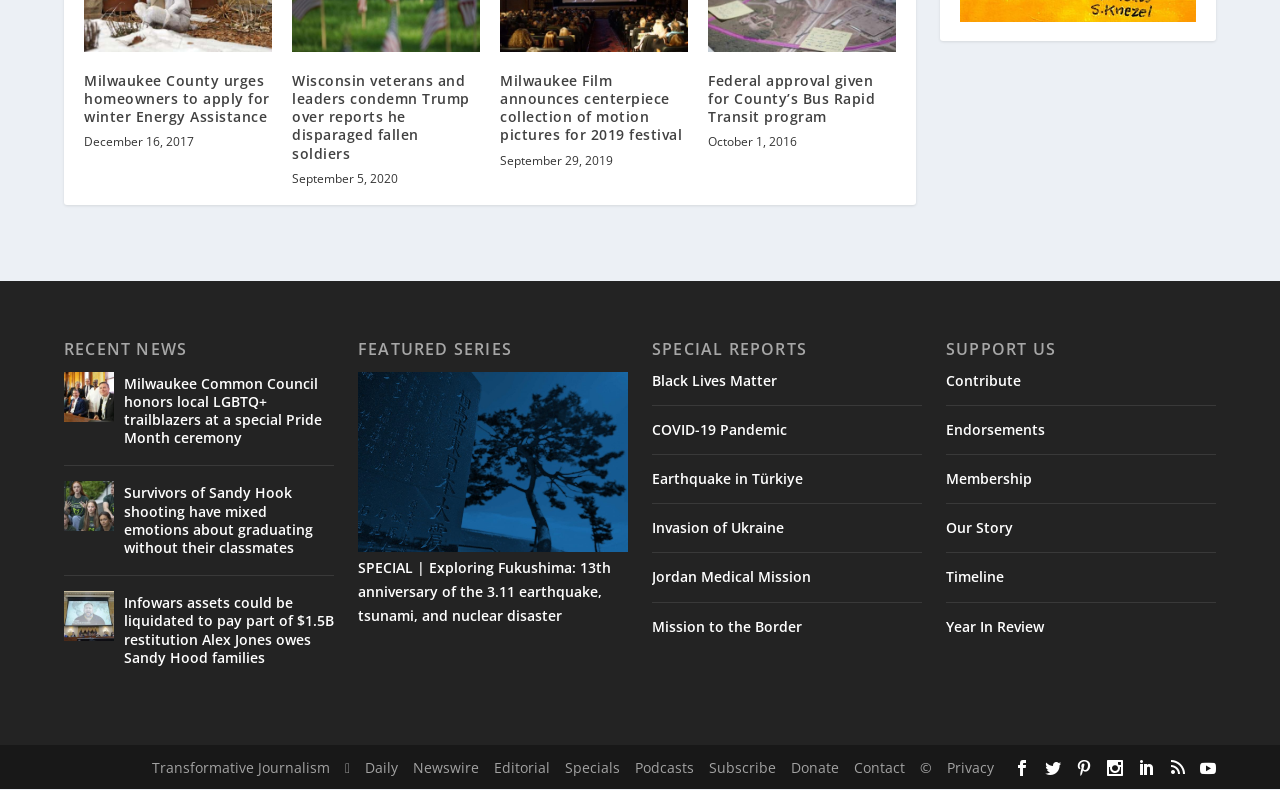What is the text of the heading element located at the top of the webpage?
Look at the image and provide a detailed response to the question.

I found the text by looking at the heading element located at the top of the webpage, which has the text 'Milwaukee County urges homeowners to apply for winter Energy Assistance'.